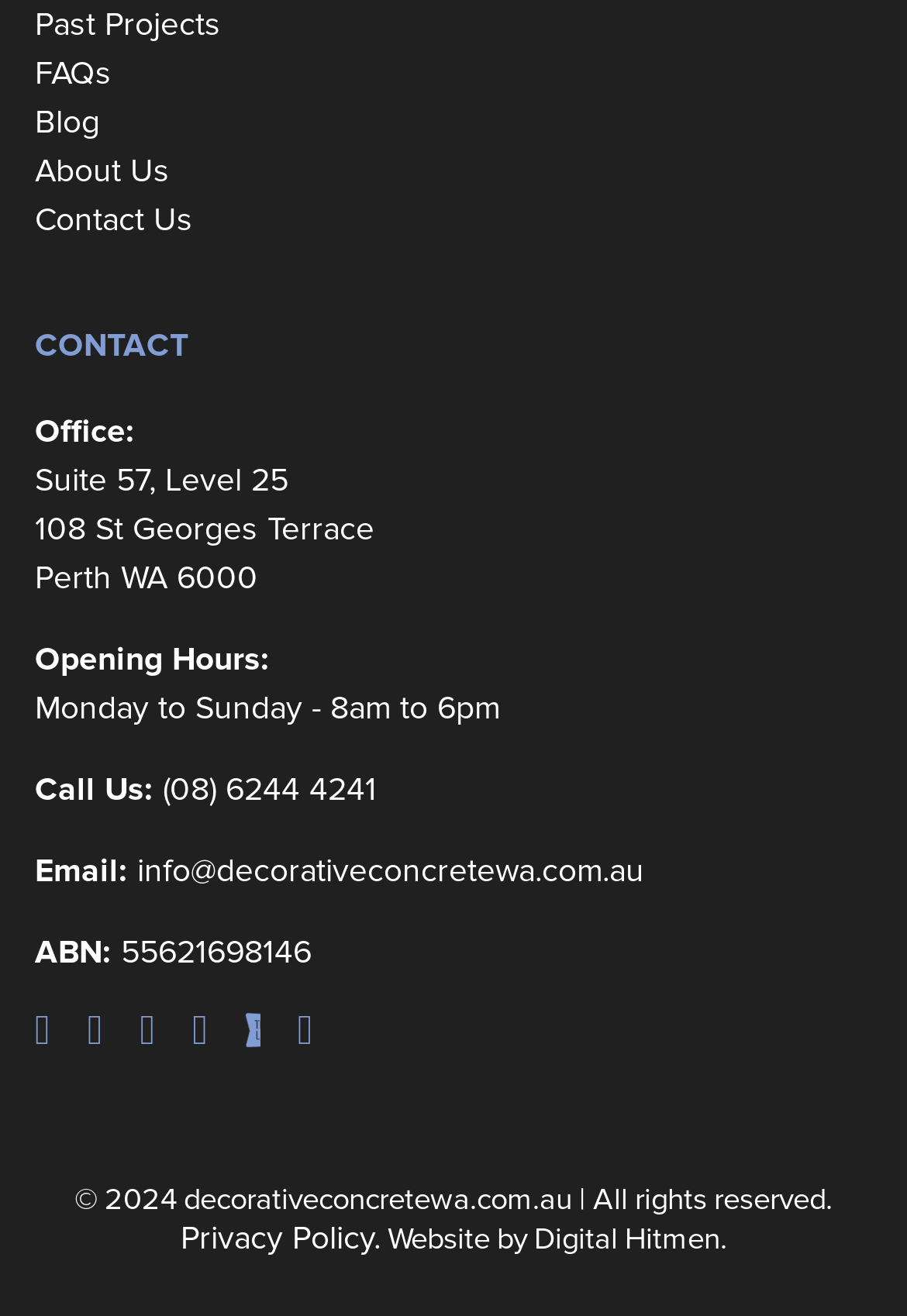What is the phone number?
Provide an in-depth answer to the question, covering all aspects.

I found the phone number by looking at the contact information section on the webpage, where it lists the phone number as '(08) 6244 4241'.